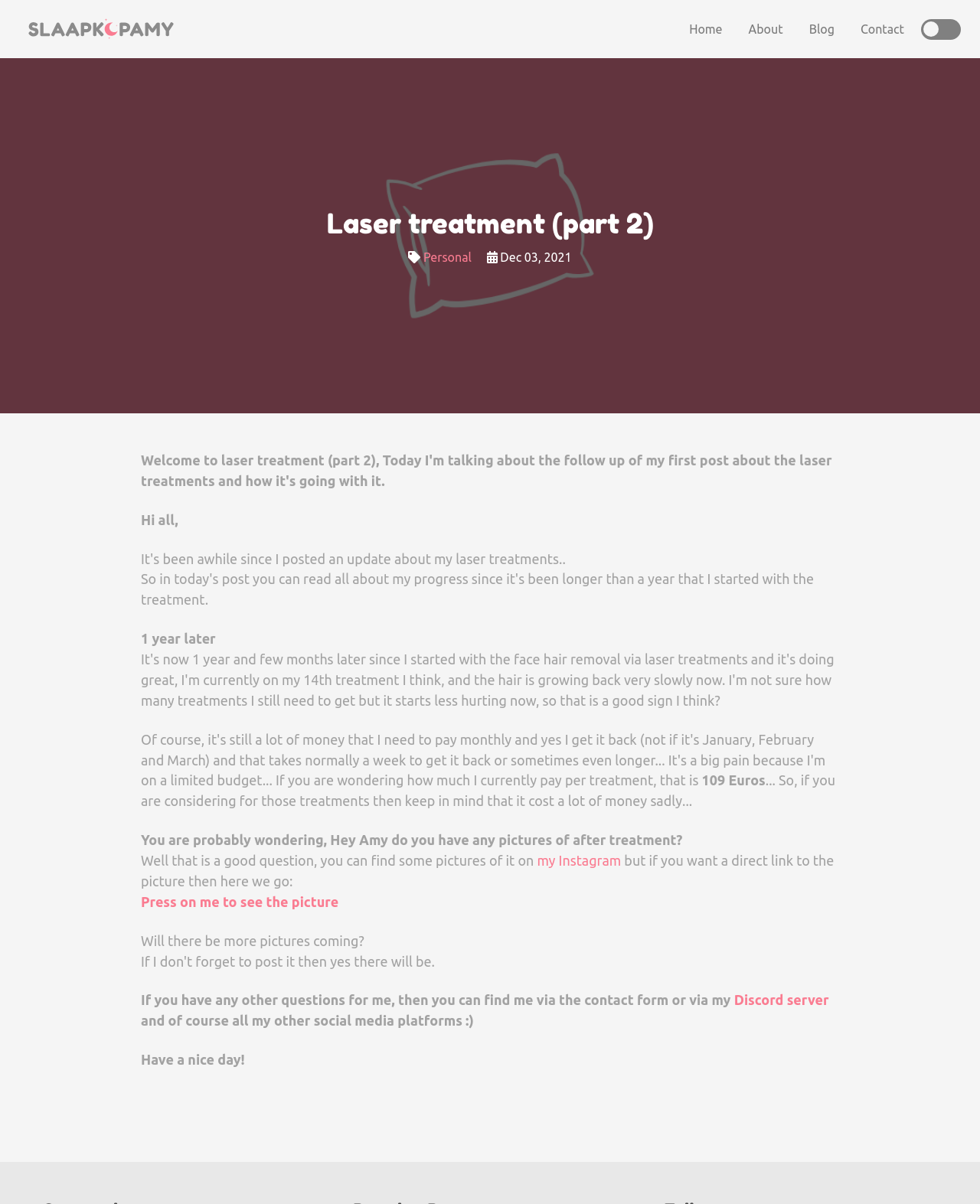How much did the treatment cost?
Using the visual information, respond with a single word or phrase.

109 Euros